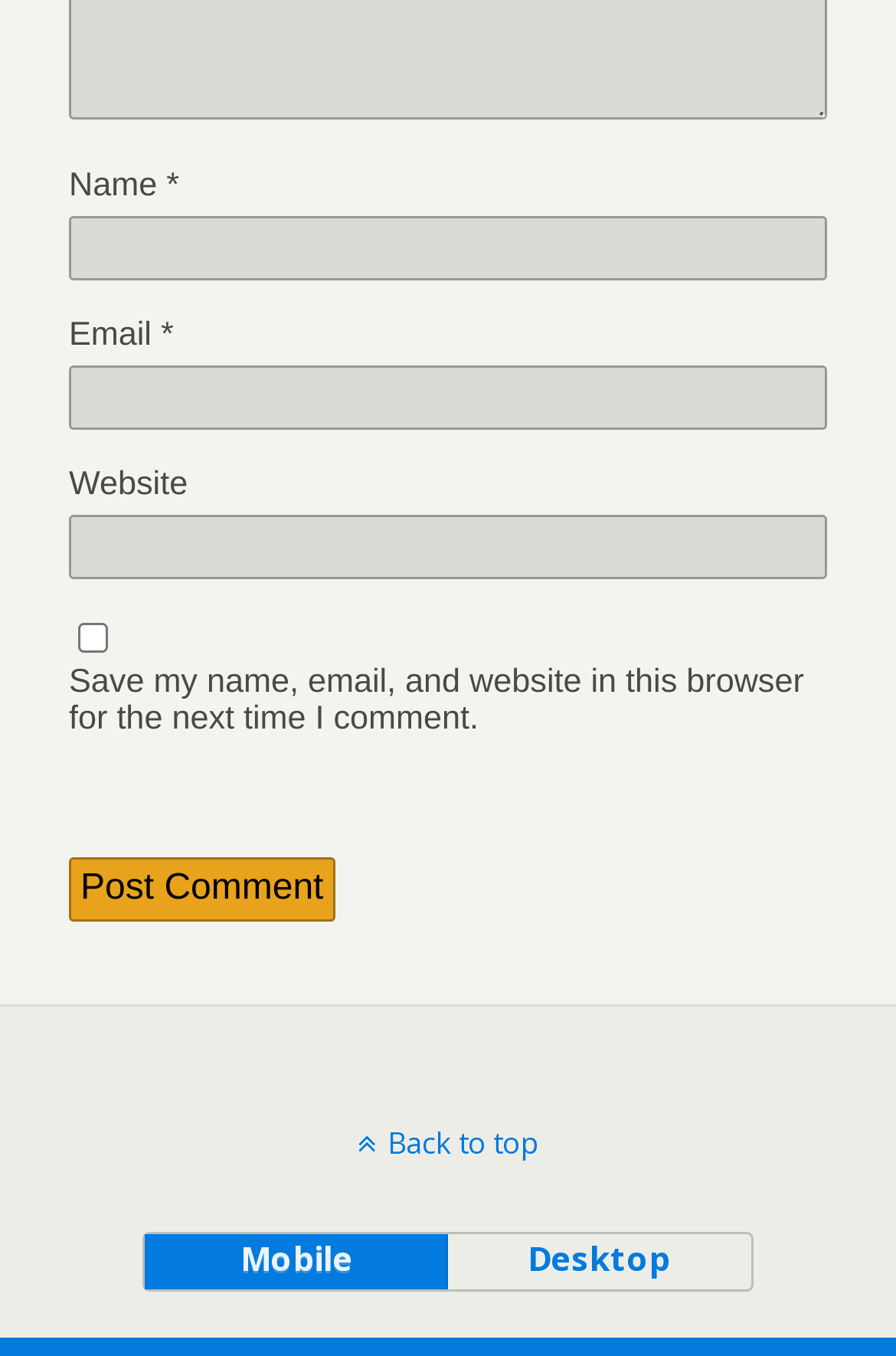Point out the bounding box coordinates of the section to click in order to follow this instruction: "Enter your name".

[0.077, 0.16, 0.923, 0.207]